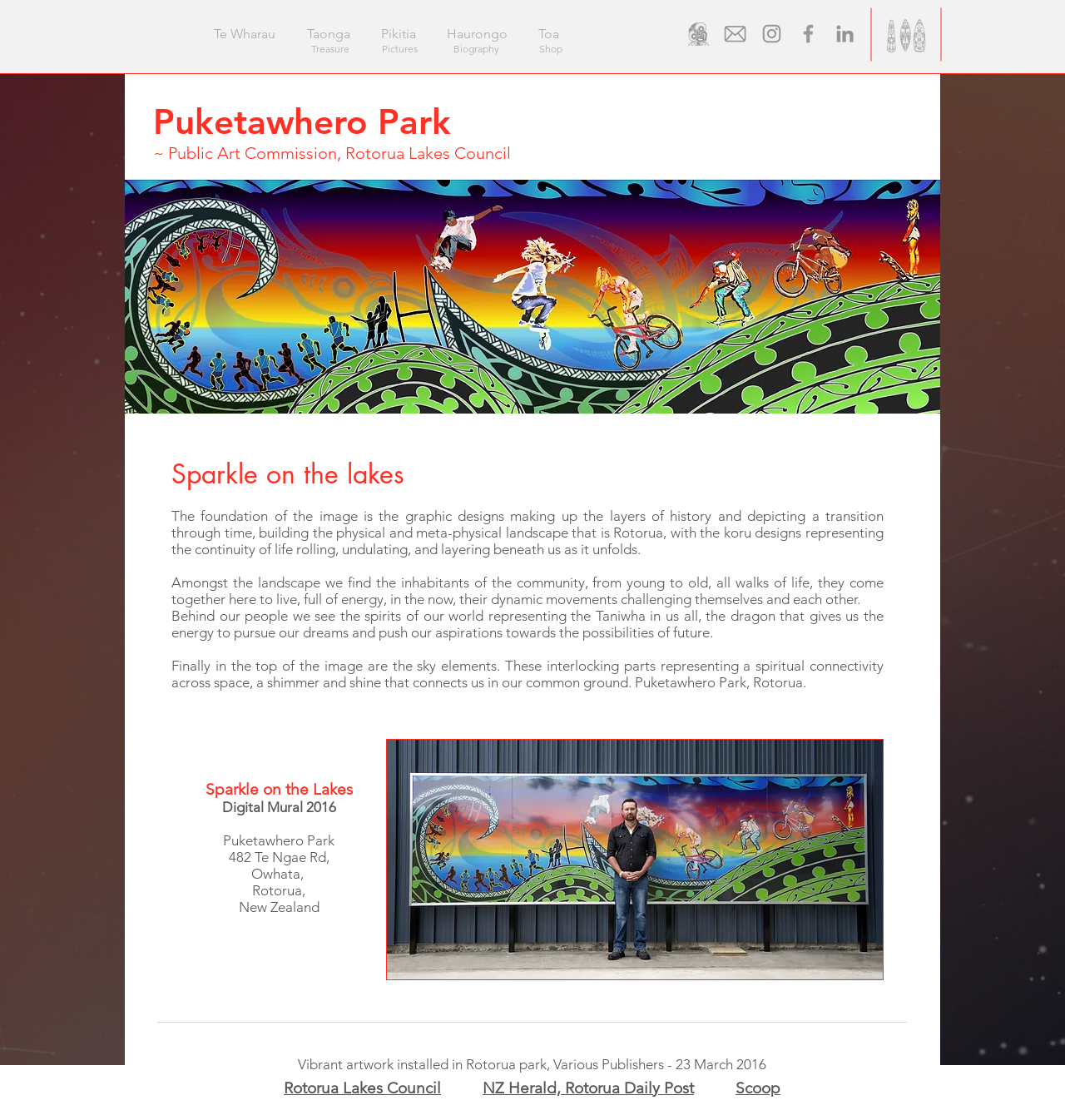Reply to the question below using a single word or brief phrase:
What is the year the digital mural was created?

2016